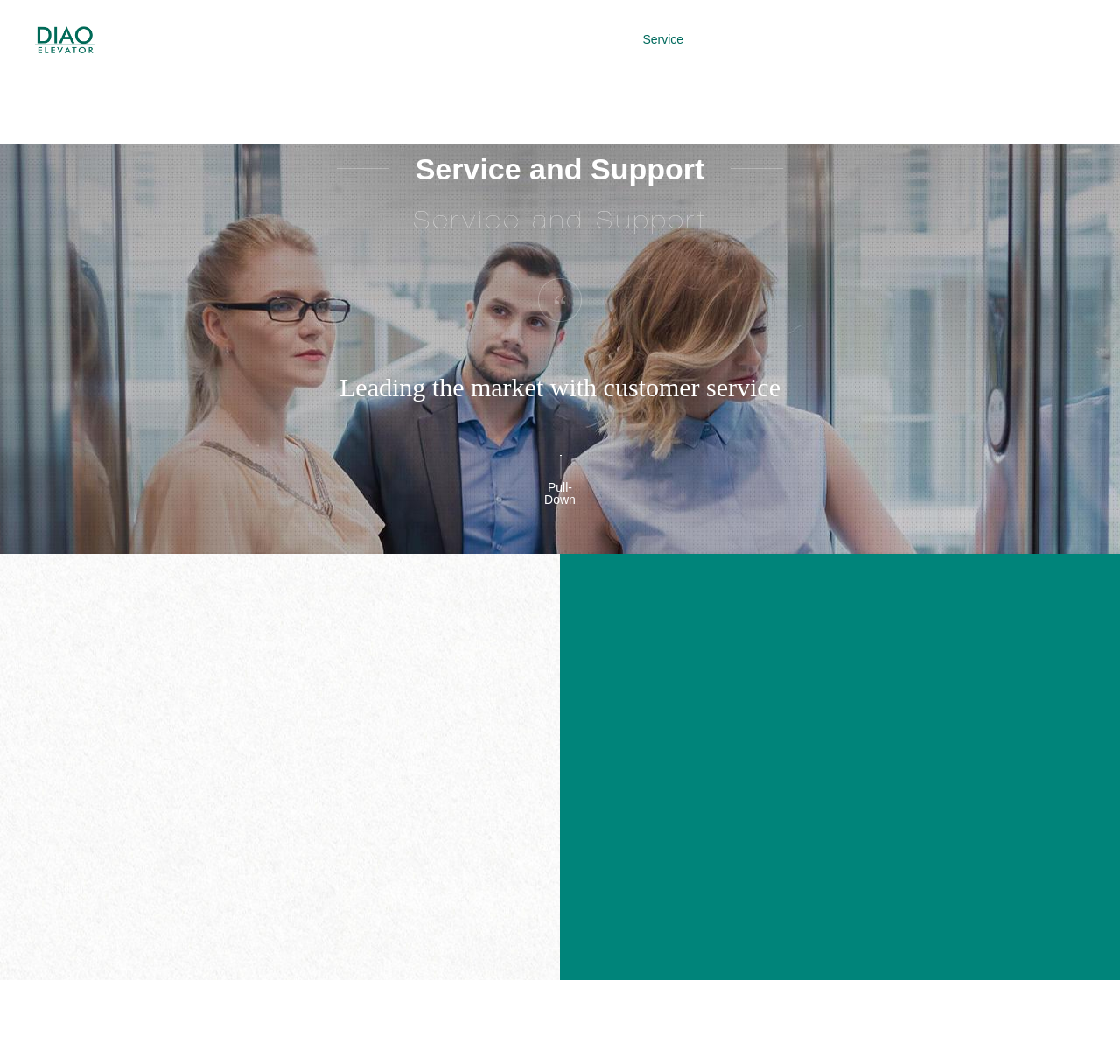Locate the coordinates of the bounding box for the clickable region that fulfills this instruction: "Click the Service link".

[0.574, 0.0, 0.61, 0.074]